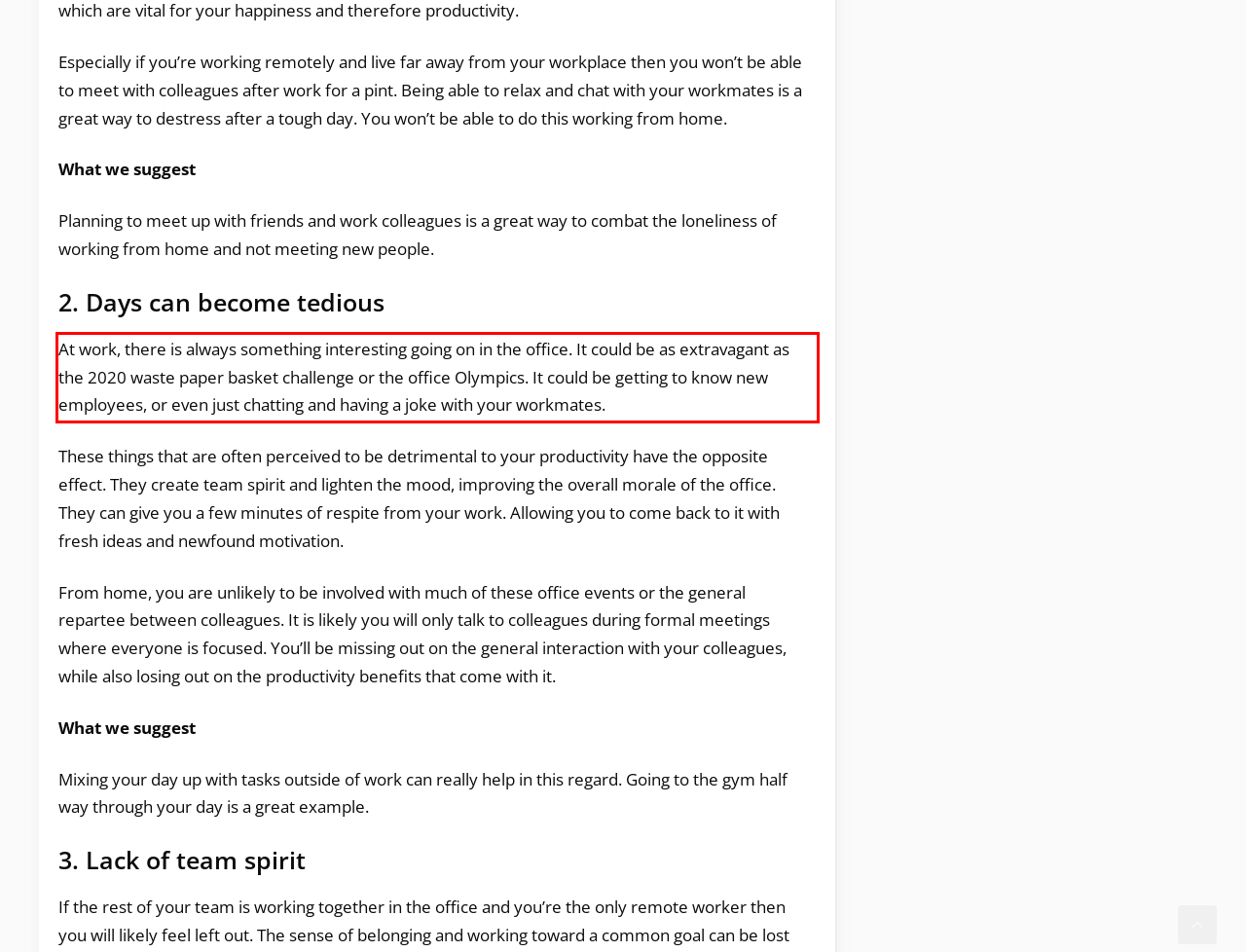You are provided with a screenshot of a webpage containing a red bounding box. Please extract the text enclosed by this red bounding box.

At work, there is always something interesting going on in the office. It could be as extravagant as the 2020 waste paper basket challenge or the office Olympics. It could be getting to know new employees, or even just chatting and having a joke with your workmates.